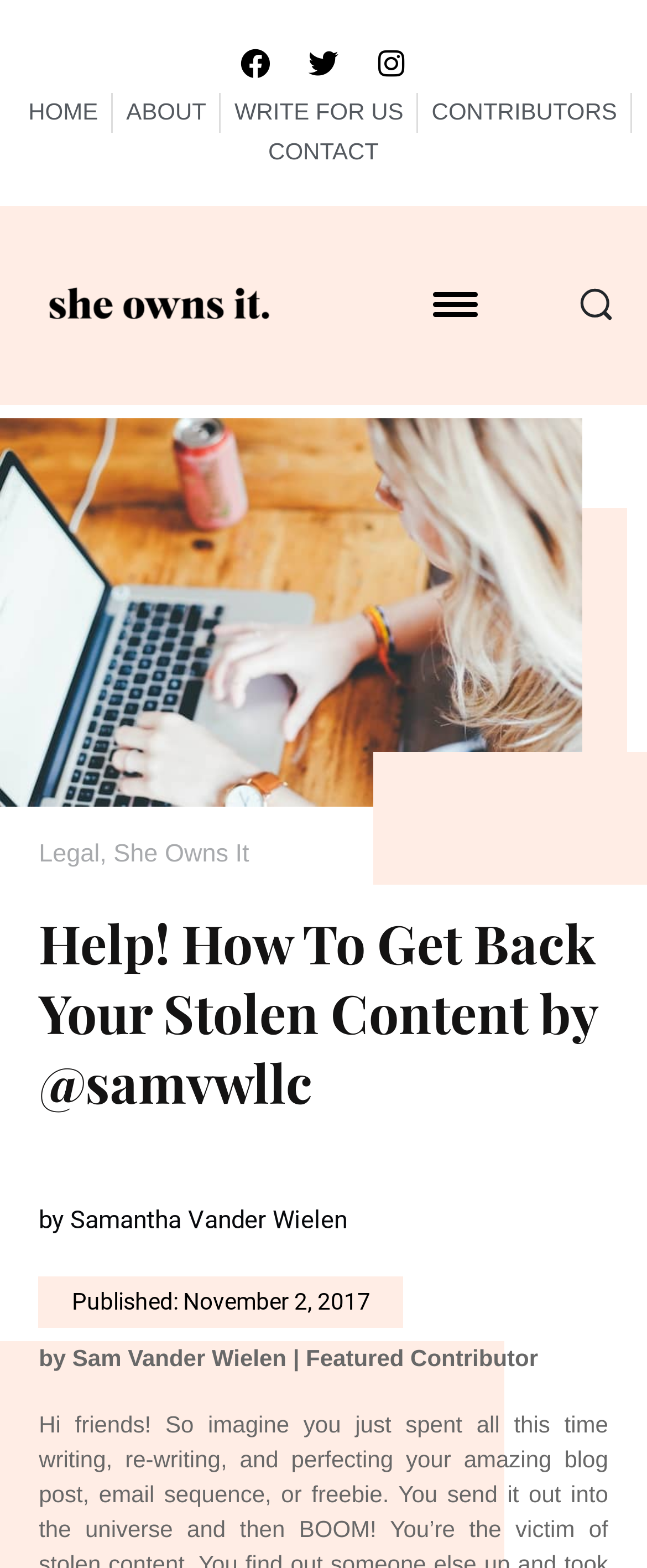Specify the bounding box coordinates of the area that needs to be clicked to achieve the following instruction: "Go to HOME page".

[0.044, 0.059, 0.151, 0.084]